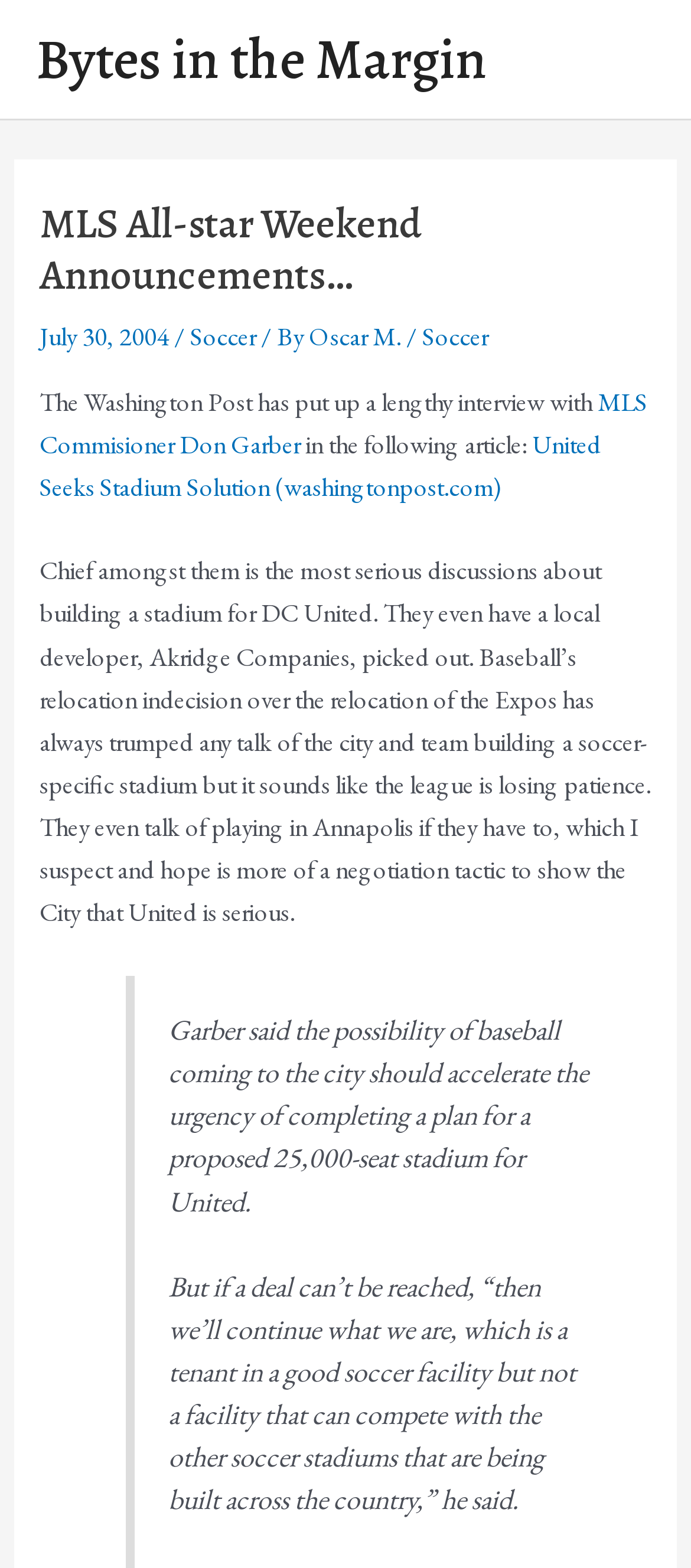What is the current status of DC United's stadium?
Using the image as a reference, answer with just one word or a short phrase.

tenant in a good soccer facility